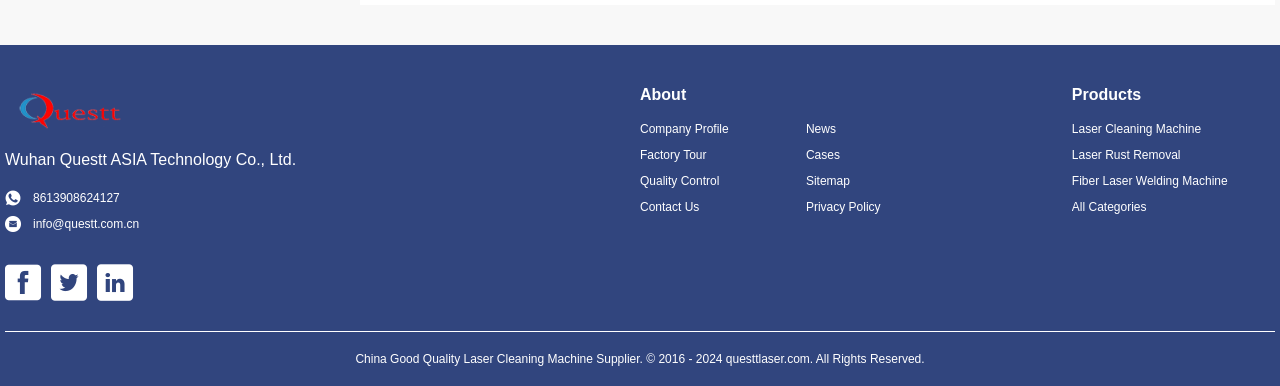Extract the bounding box coordinates for the UI element described as: "info@questt.com.cn".

[0.004, 0.557, 0.422, 0.604]